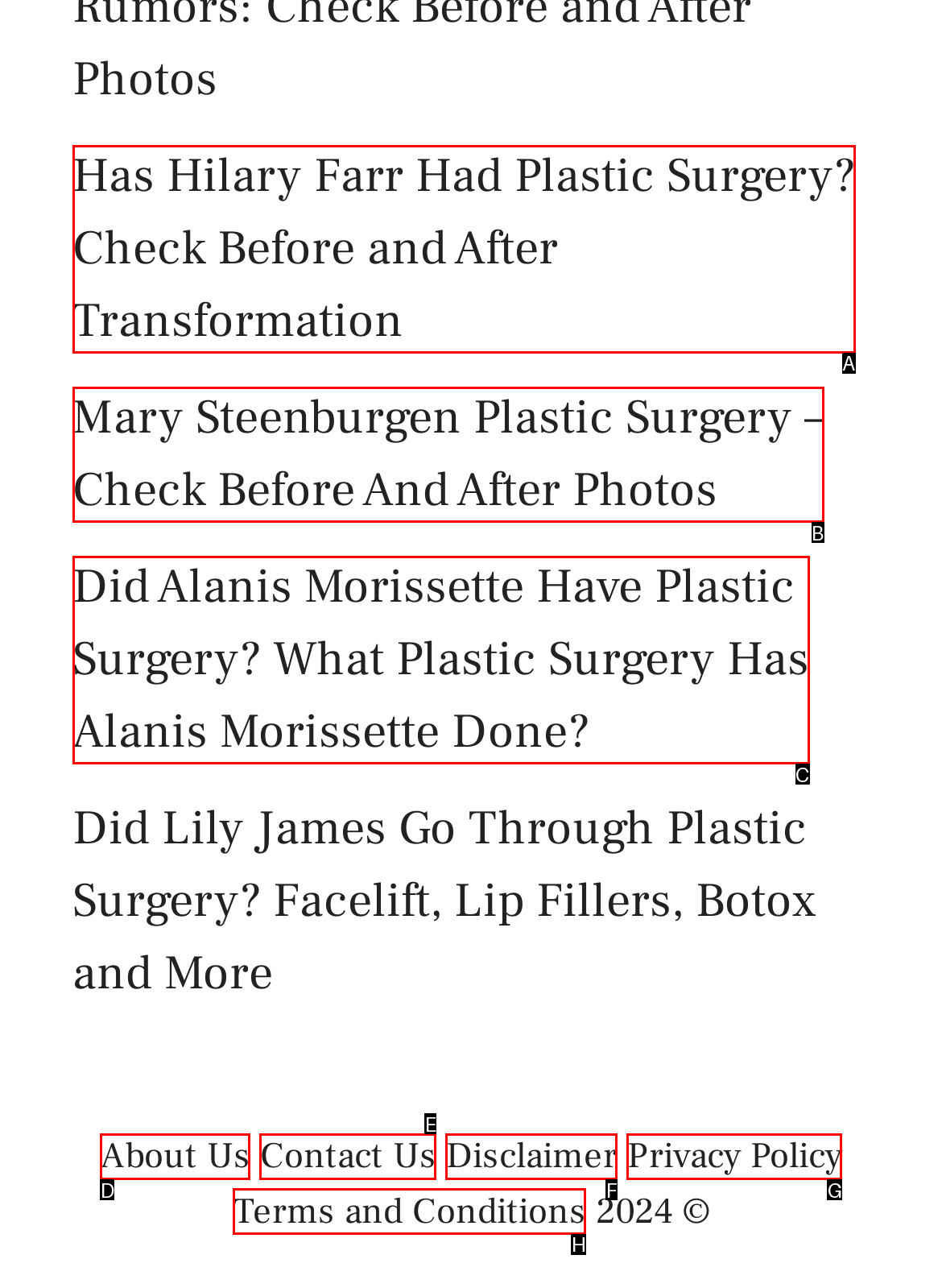Determine which HTML element I should select to execute the task: Read about Hilary Farr's plastic surgery
Reply with the corresponding option's letter from the given choices directly.

A